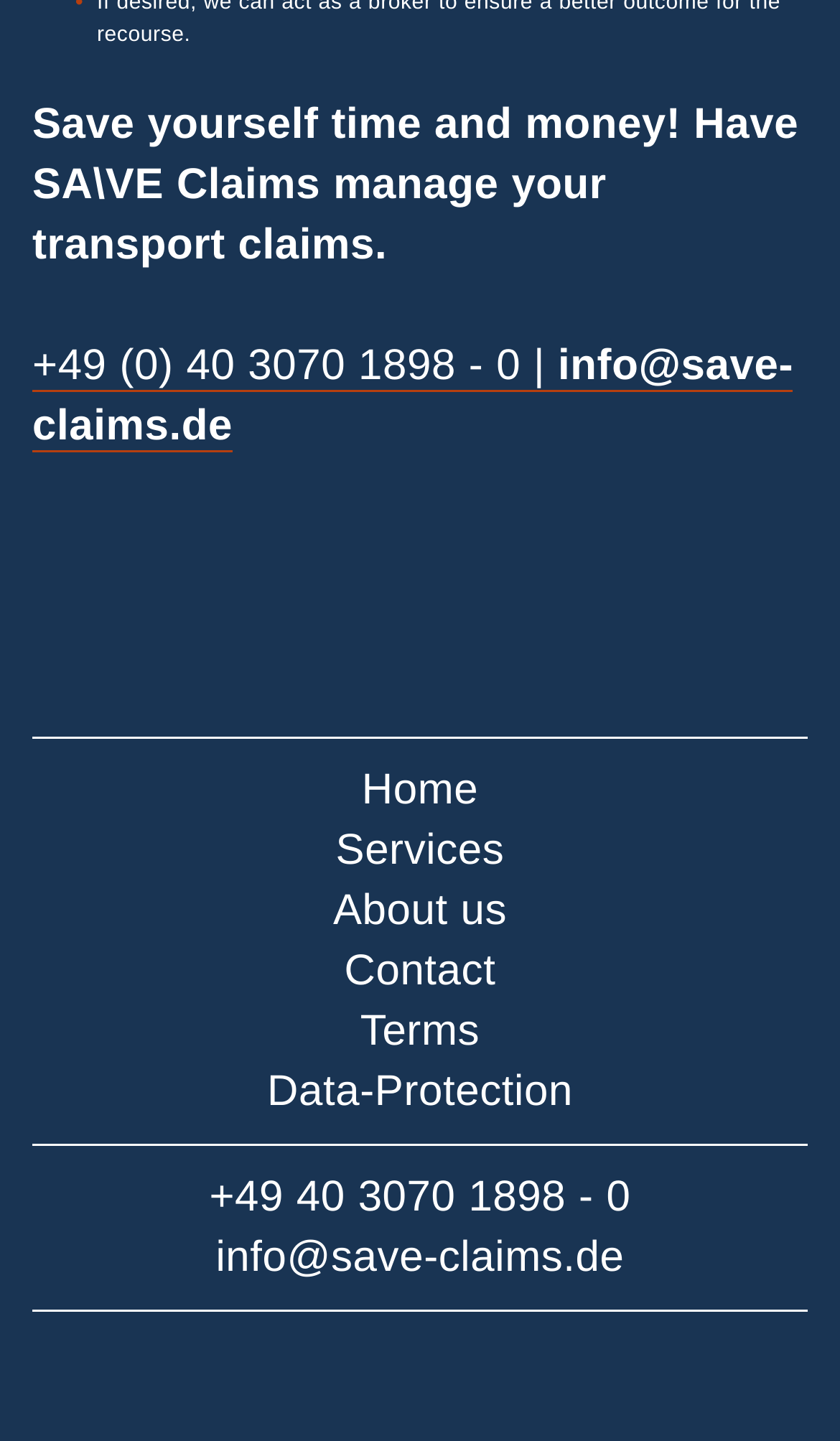Calculate the bounding box coordinates of the UI element given the description: "About us".

[0.396, 0.616, 0.604, 0.649]